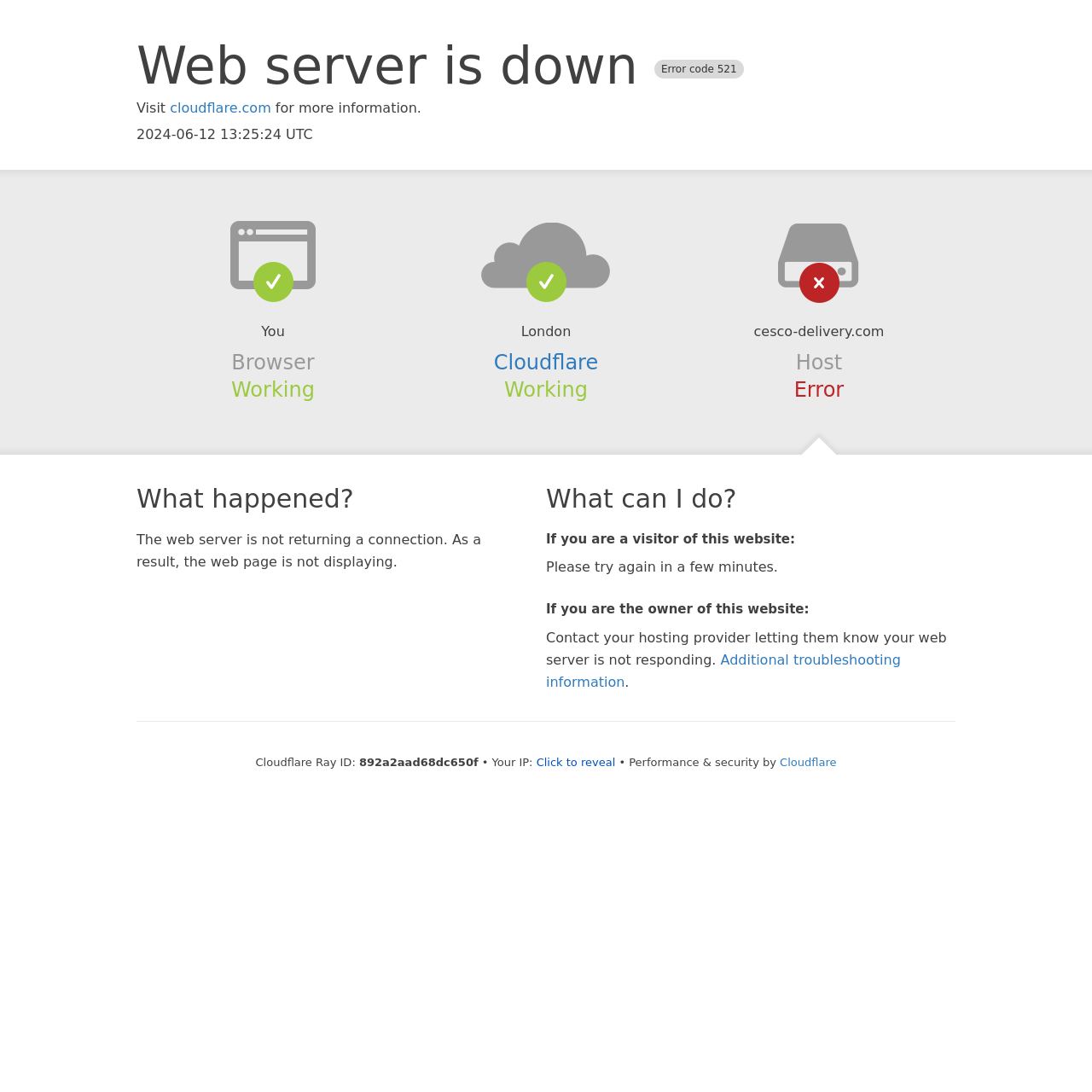What is the name of the hosting provider?
Please answer using one word or phrase, based on the screenshot.

Cloudflare